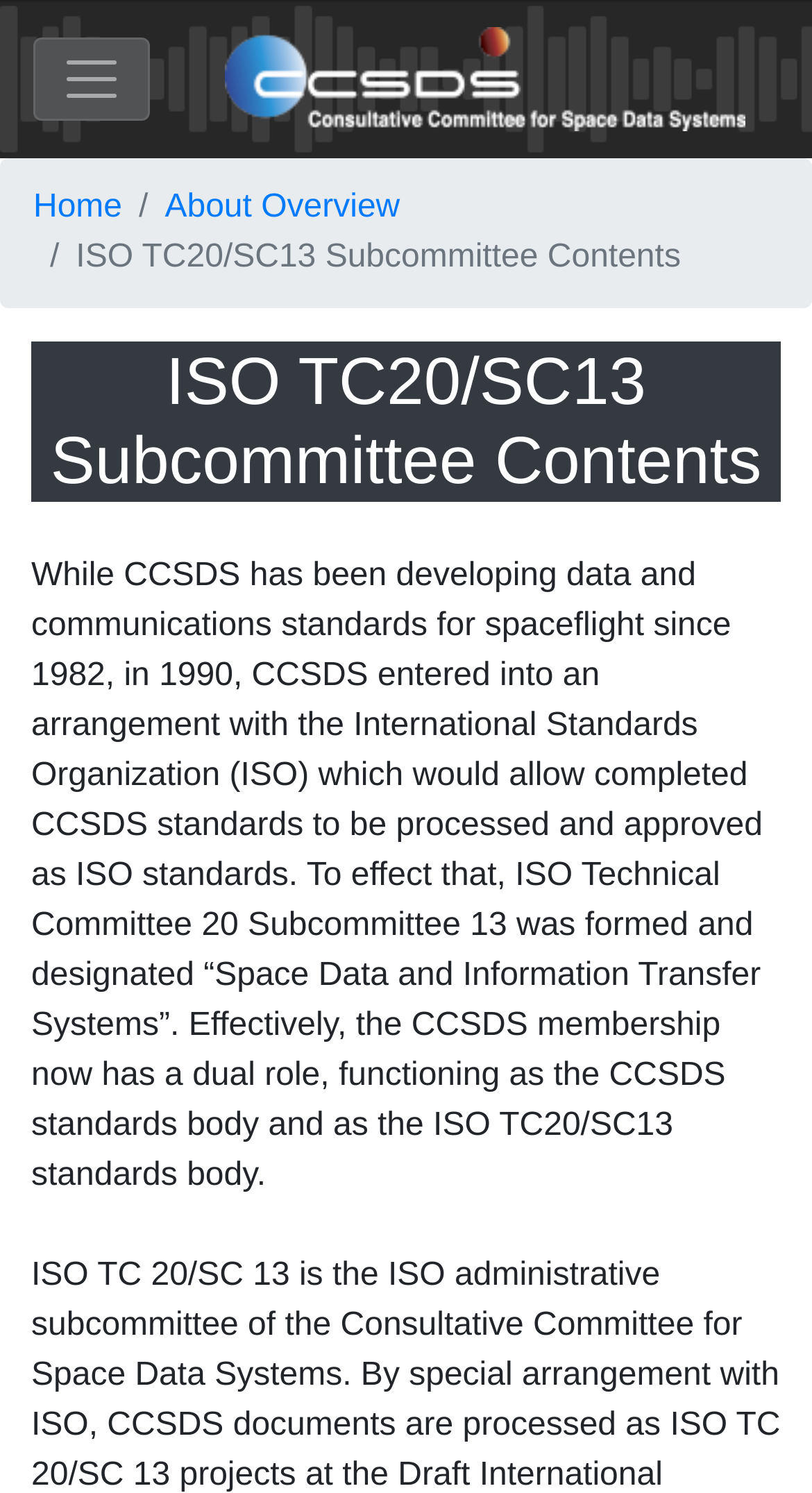What is the navigation element at the top of the webpage?
From the image, provide a succinct answer in one word or a short phrase.

Breadcrumb